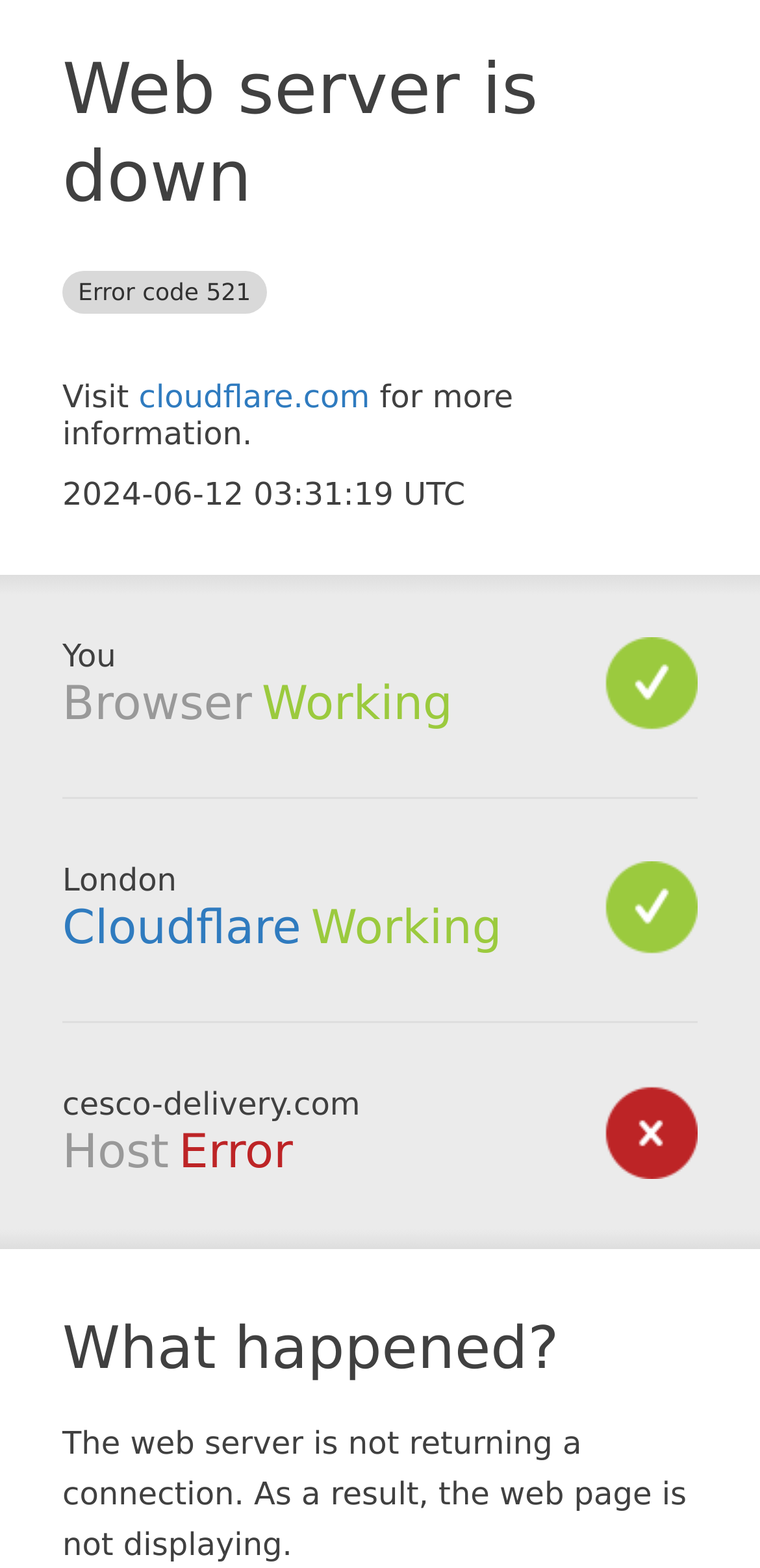Please answer the following question using a single word or phrase: 
What is the location of the host?

London